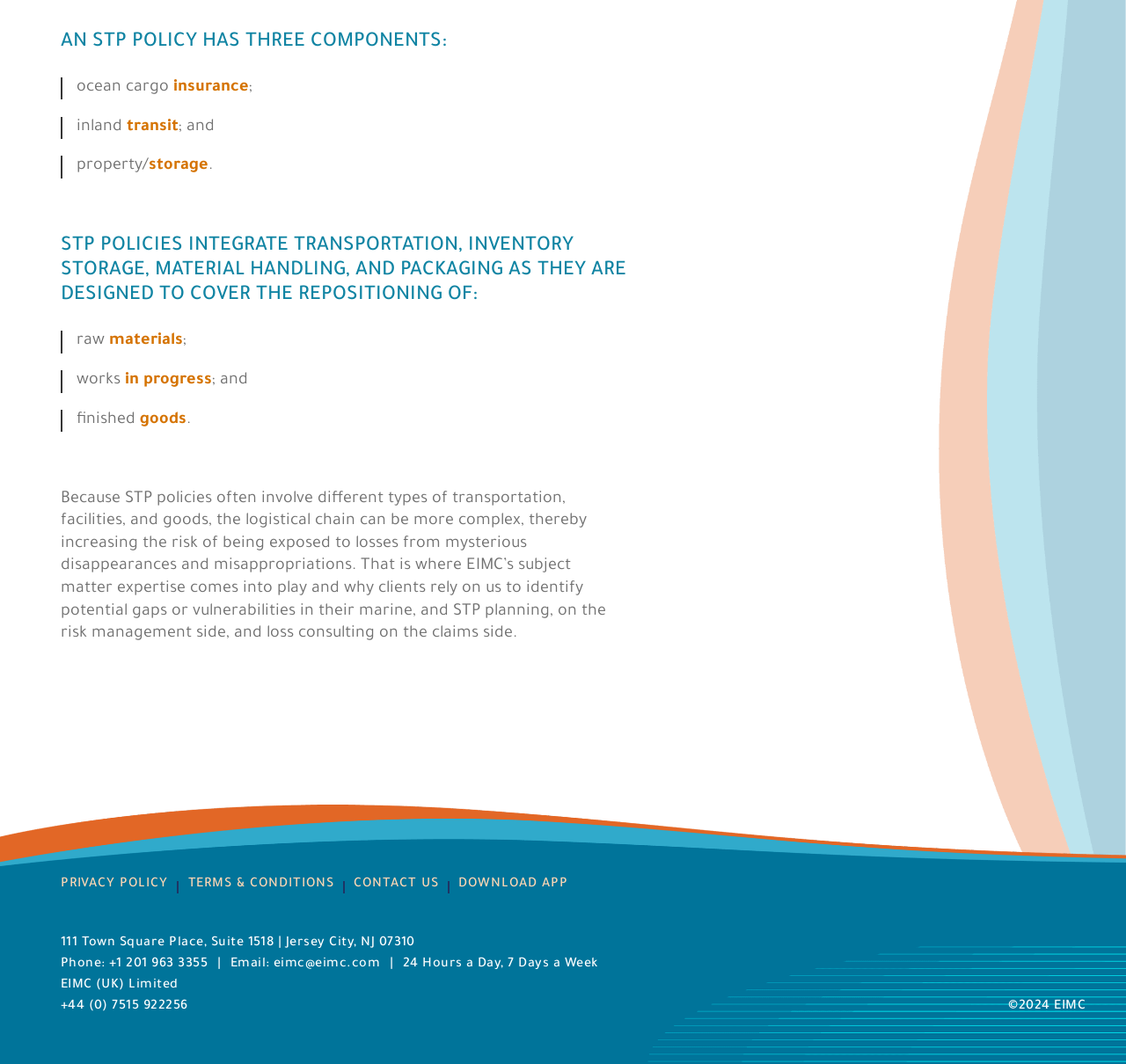Identify the bounding box for the UI element described as: "eimc@eimc.com". The coordinates should be four float numbers between 0 and 1, i.e., [left, top, right, bottom].

[0.243, 0.9, 0.338, 0.913]